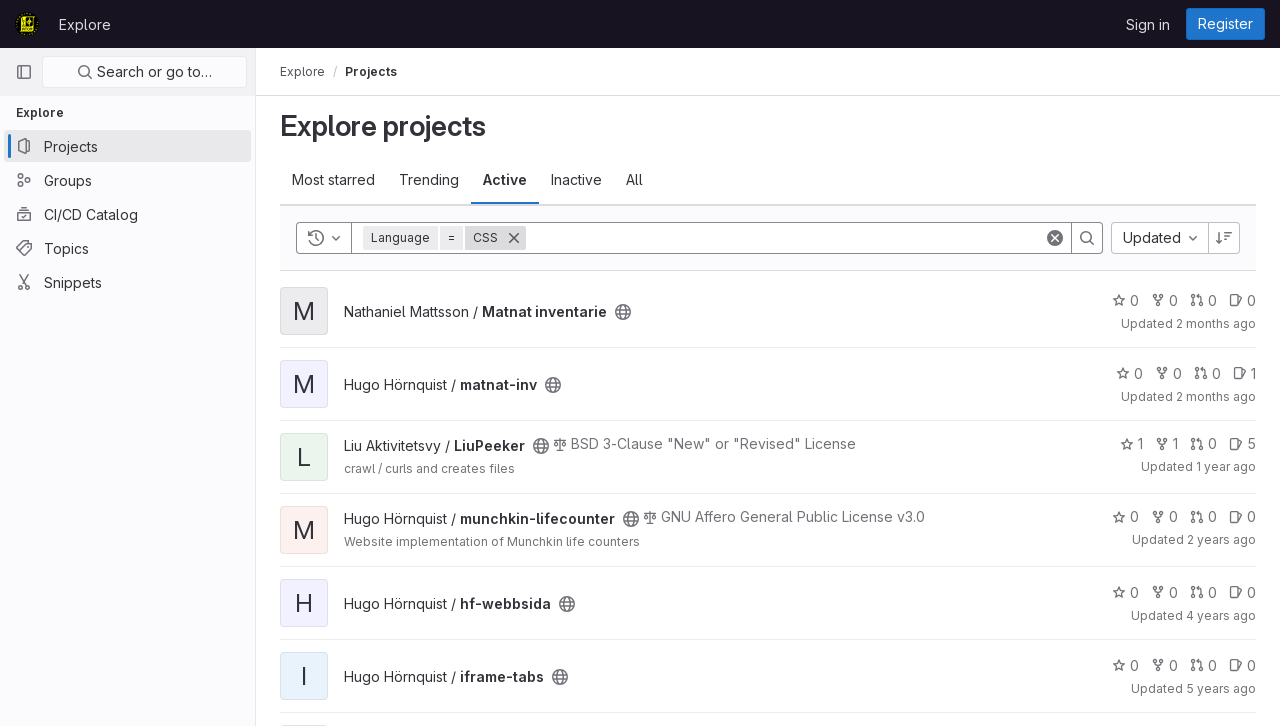What is the sort direction of the project list? Based on the screenshot, please respond with a single word or phrase.

Descending